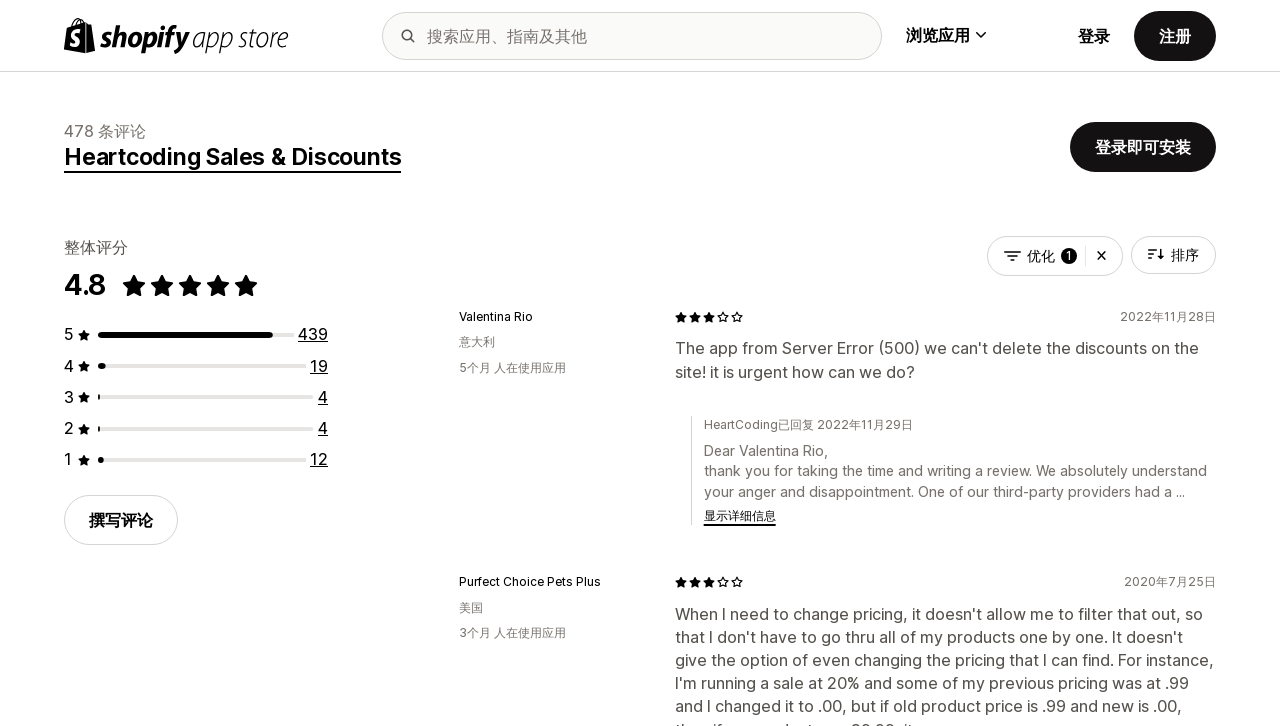Refer to the image and provide an in-depth answer to the question: 
How many reviews are there for this app?

I counted the number of reviews by looking at the heading 'Heartcoding Sales & Discounts 478 条评论' which indicates that there are 478 reviews for this app.